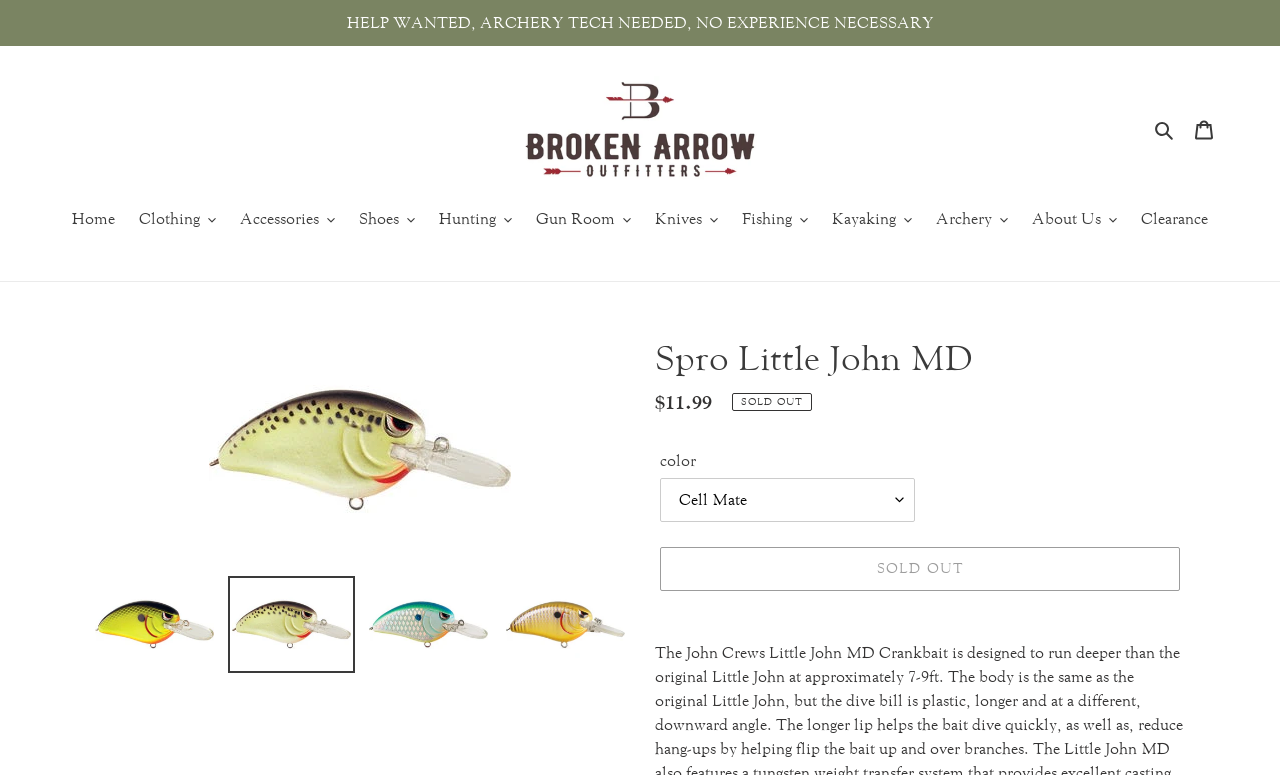What is the category of the product?
Please respond to the question with a detailed and thorough explanation.

I found the category of the product by looking at the navigation buttons on the webpage, which shows a button for 'Fishing' that is likely related to the product.